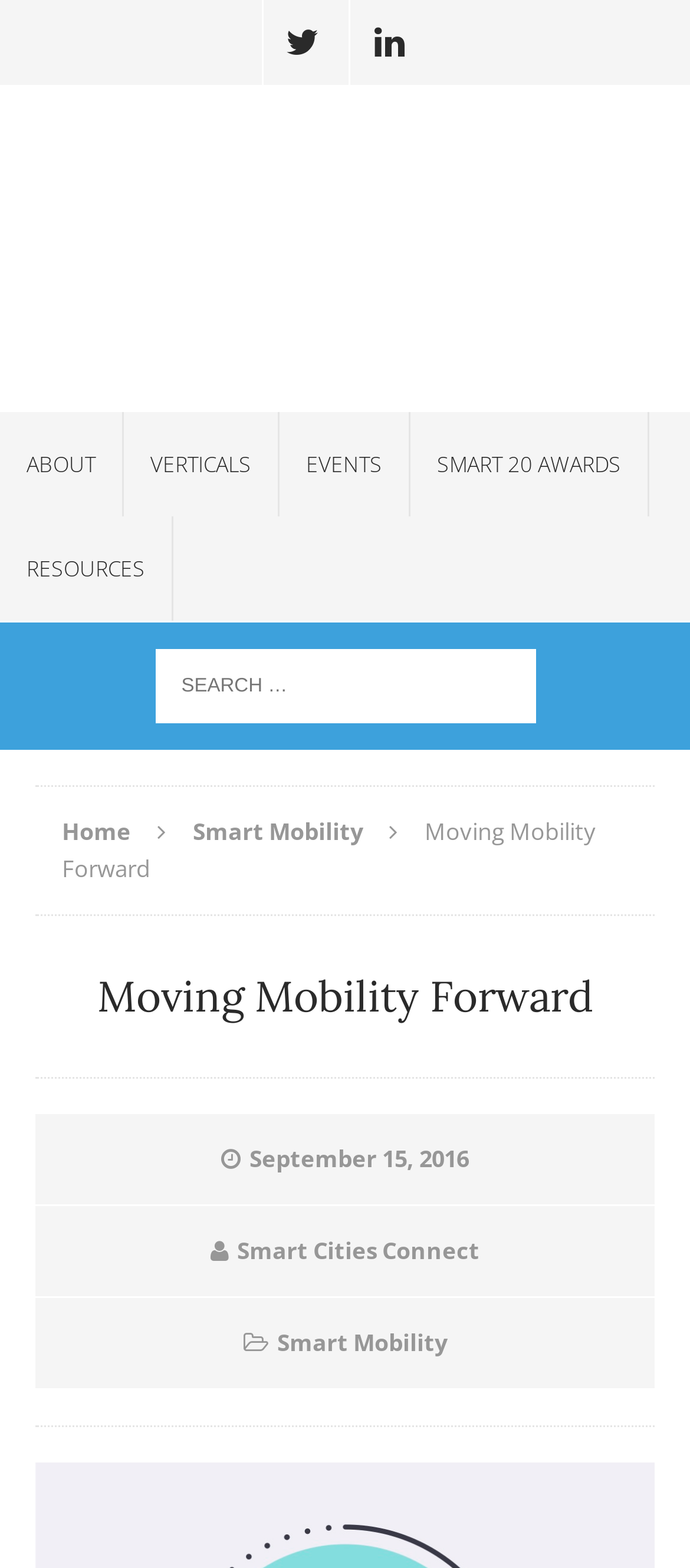Please provide the bounding box coordinates for the element that needs to be clicked to perform the instruction: "Search for something". The coordinates must consist of four float numbers between 0 and 1, formatted as [left, top, right, bottom].

[0.0, 0.414, 1.0, 0.462]